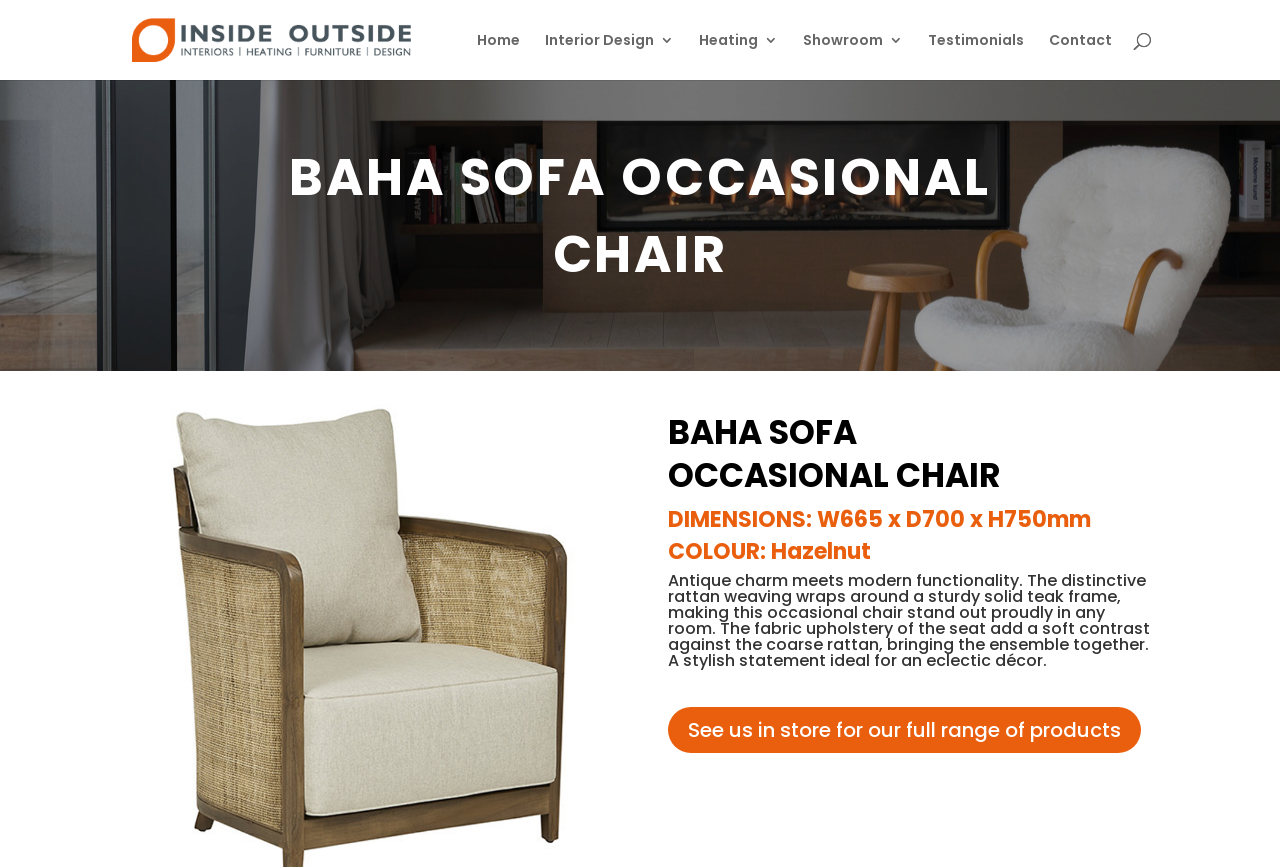Provide the bounding box coordinates for the UI element that is described as: "Home".

[0.373, 0.038, 0.406, 0.092]